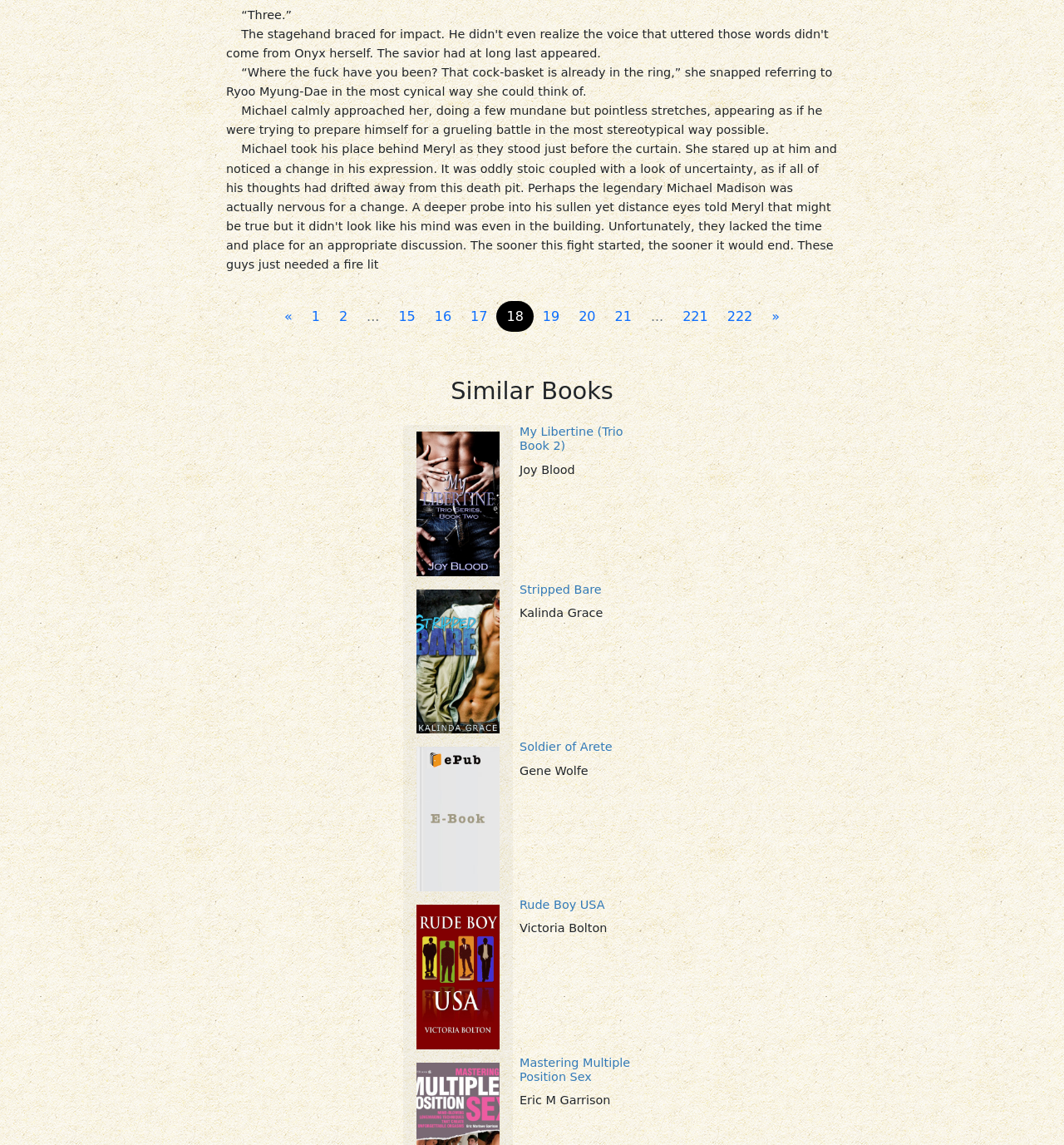How many book titles are listed?
By examining the image, provide a one-word or phrase answer.

6